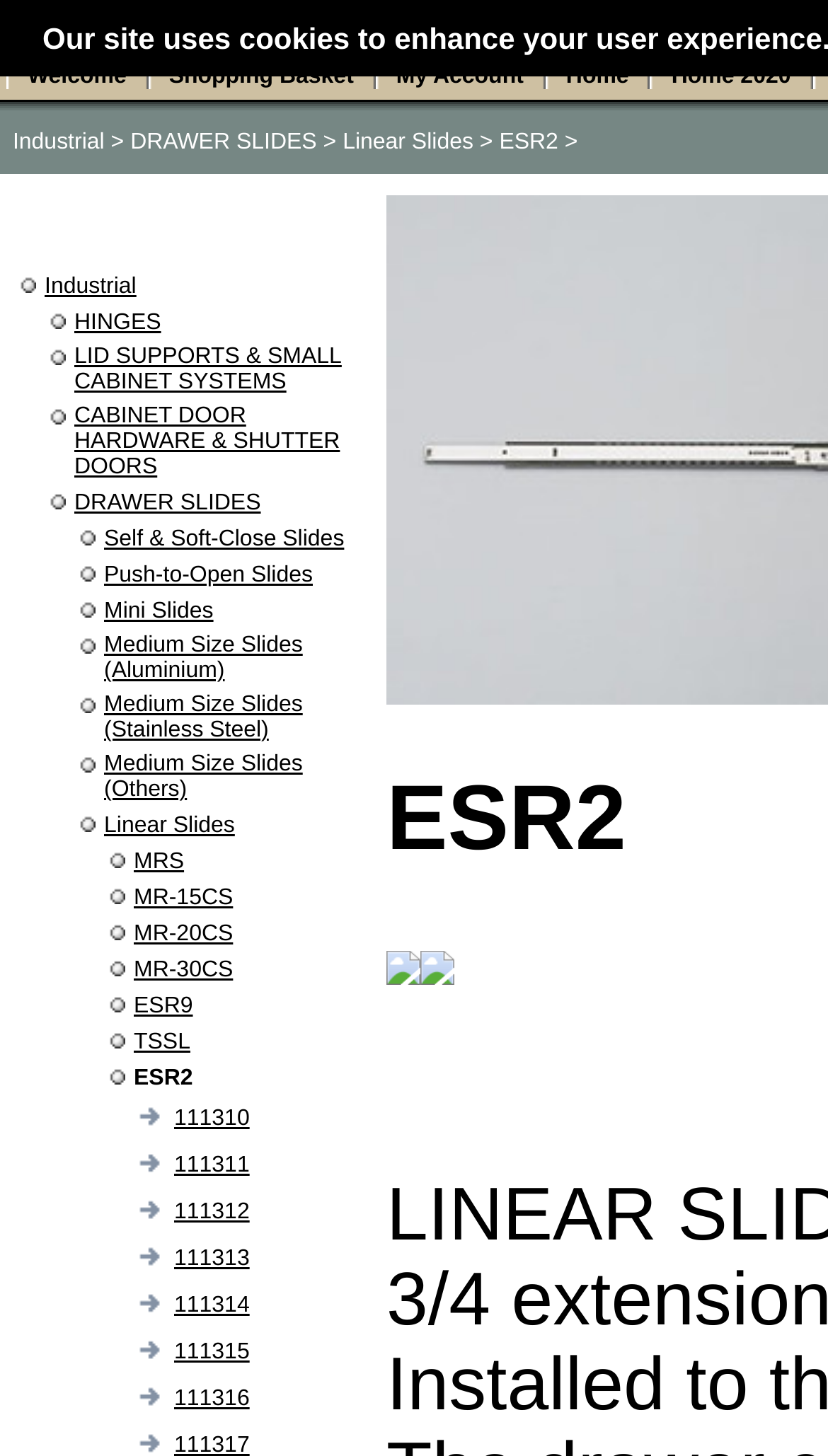Answer the question below in one word or phrase:
What are the main categories on the website?

Industrial, DRAWER SLIDES, Linear Slides